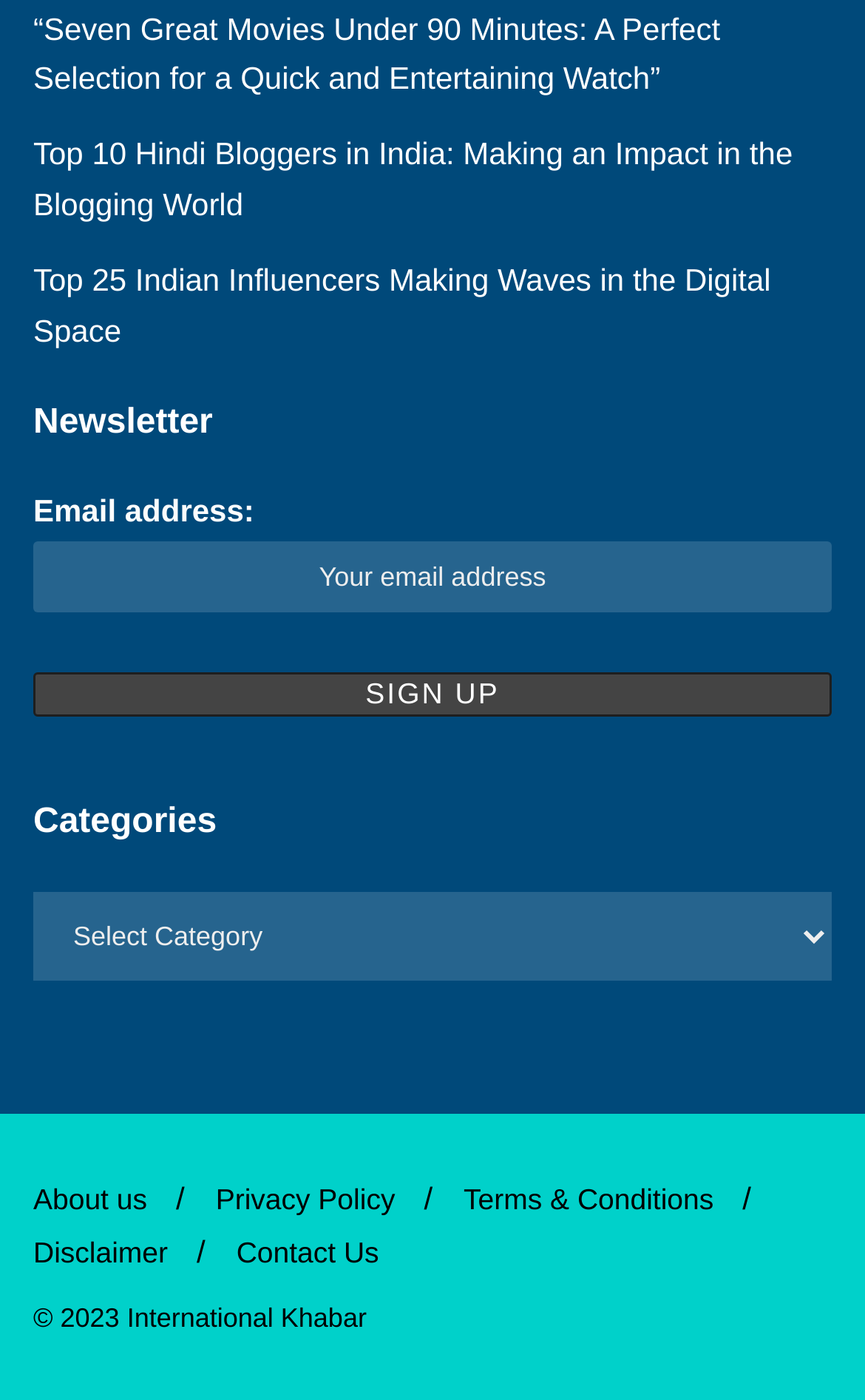Highlight the bounding box coordinates of the region I should click on to meet the following instruction: "Contact us".

[0.273, 0.882, 0.438, 0.906]